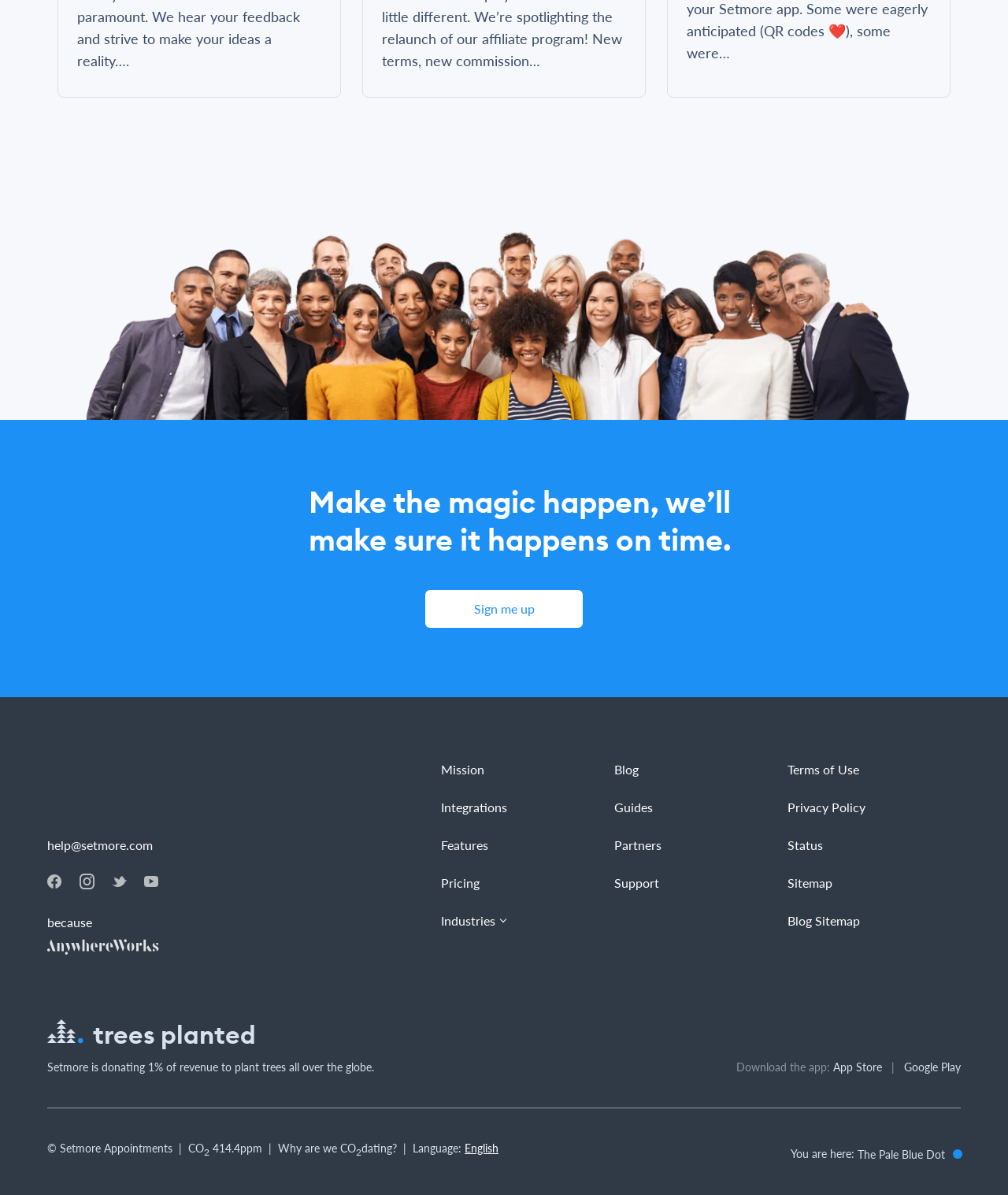What is the purpose of Setmore's 1% revenue donation? From the image, respond with a single word or brief phrase.

To plant trees